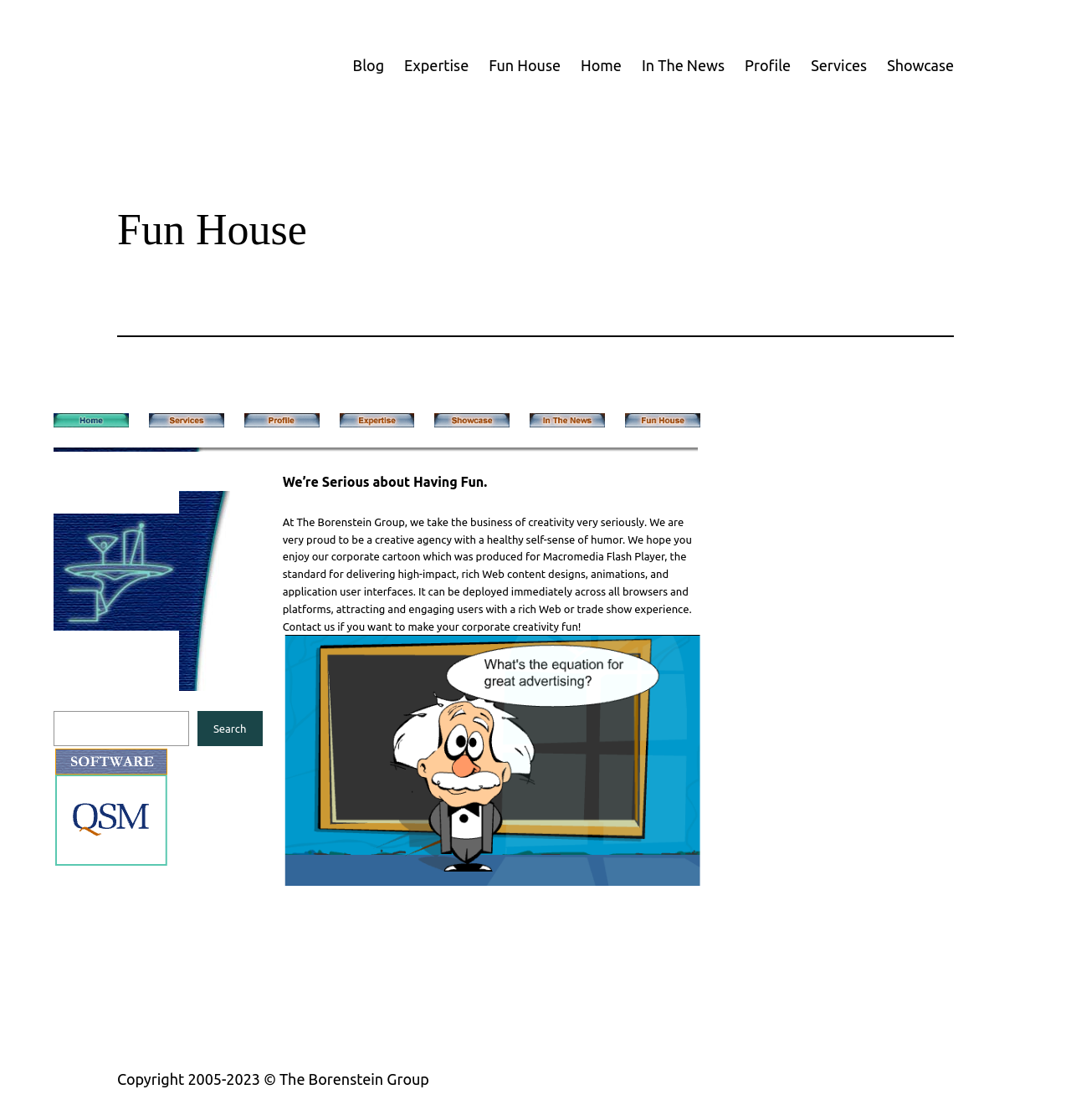Provide the bounding box coordinates of the HTML element described as: "Expertise". The bounding box coordinates should be four float numbers between 0 and 1, i.e., [left, top, right, bottom].

[0.377, 0.048, 0.438, 0.069]